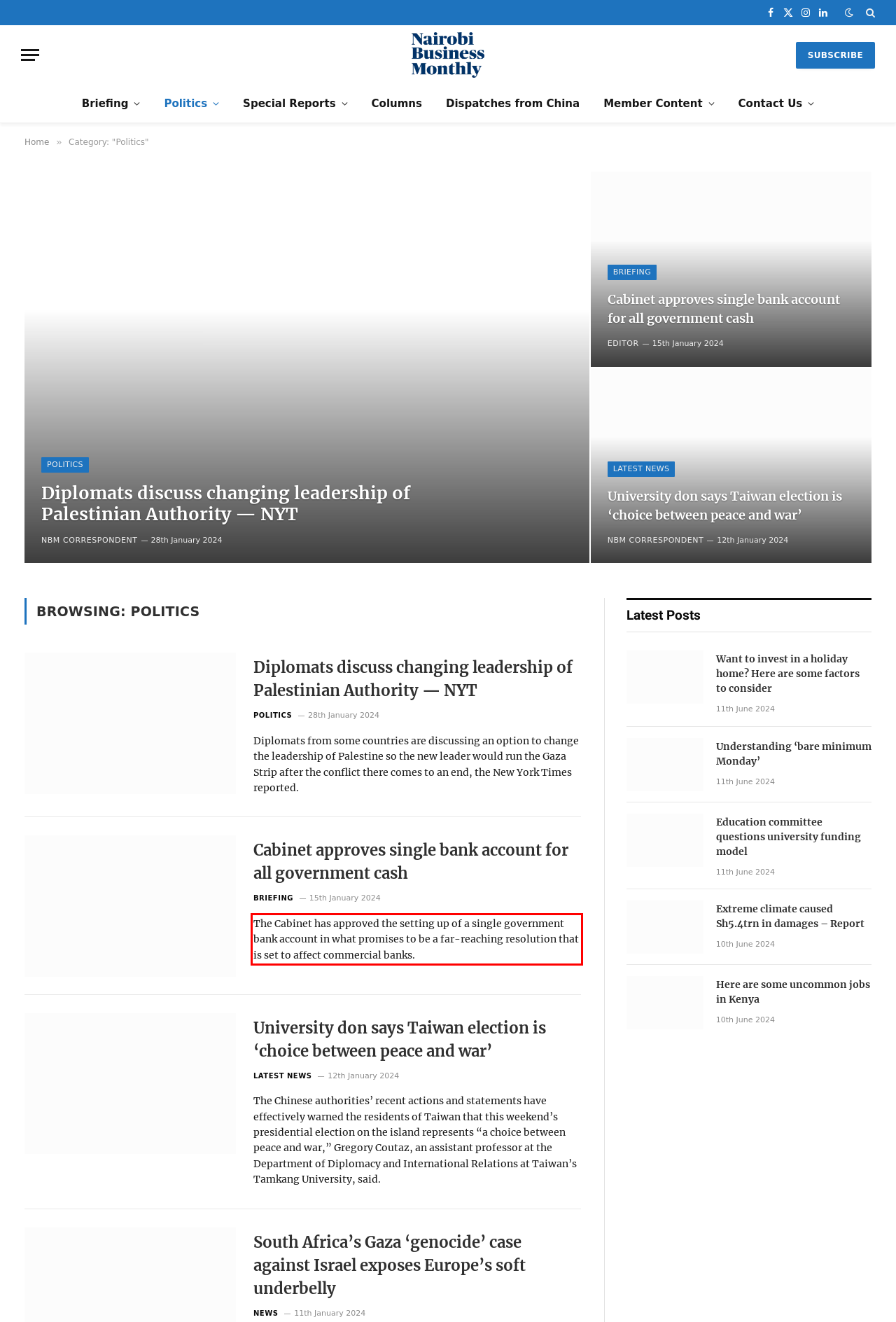In the screenshot of the webpage, find the red bounding box and perform OCR to obtain the text content restricted within this red bounding box.

The Cabinet has approved the setting up of a single government bank account in what promises to be a far-reaching resolution that is set to affect commercial banks.